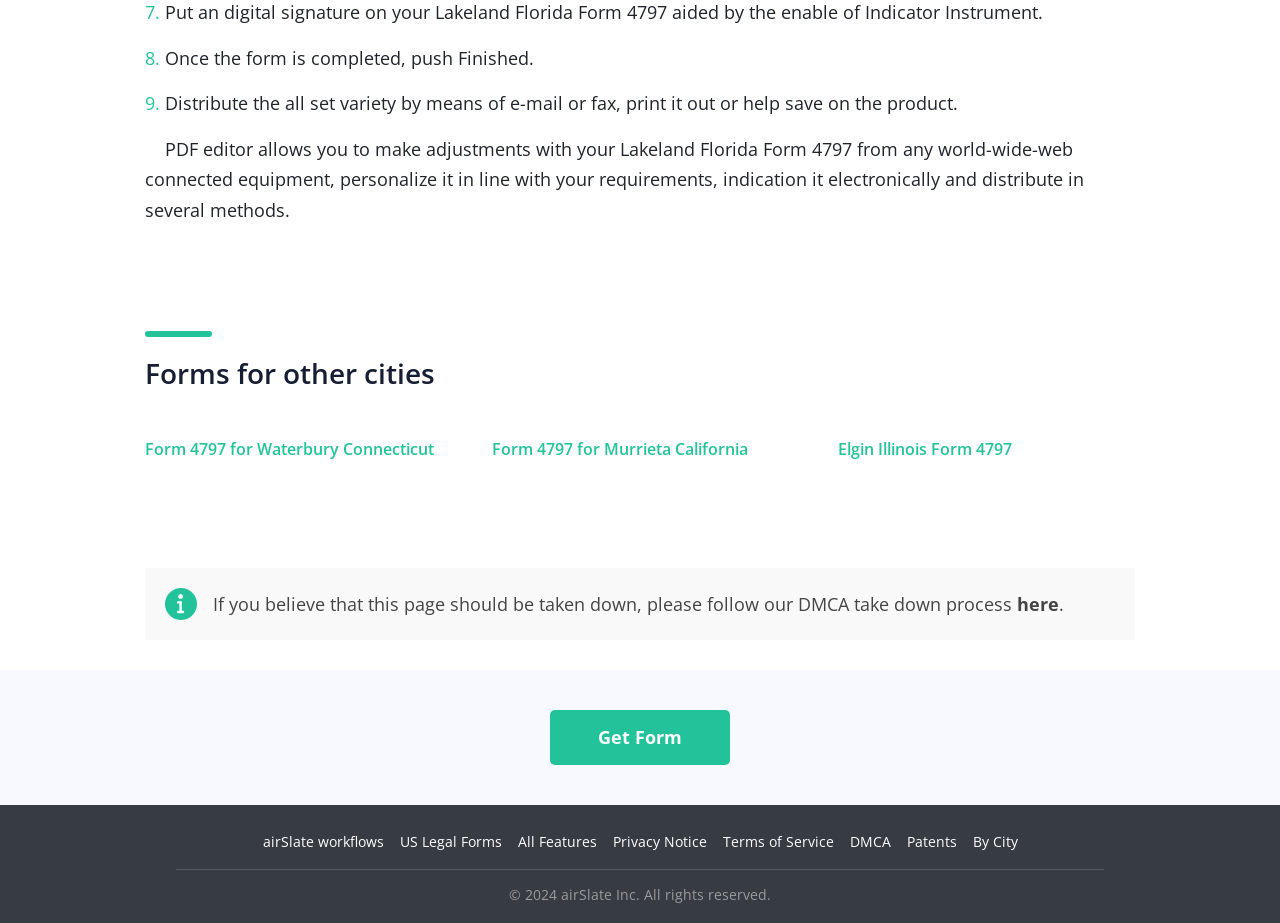Give the bounding box coordinates for the element described by: "Form 4797 for Murrieta California".

[0.361, 0.445, 0.631, 0.55]